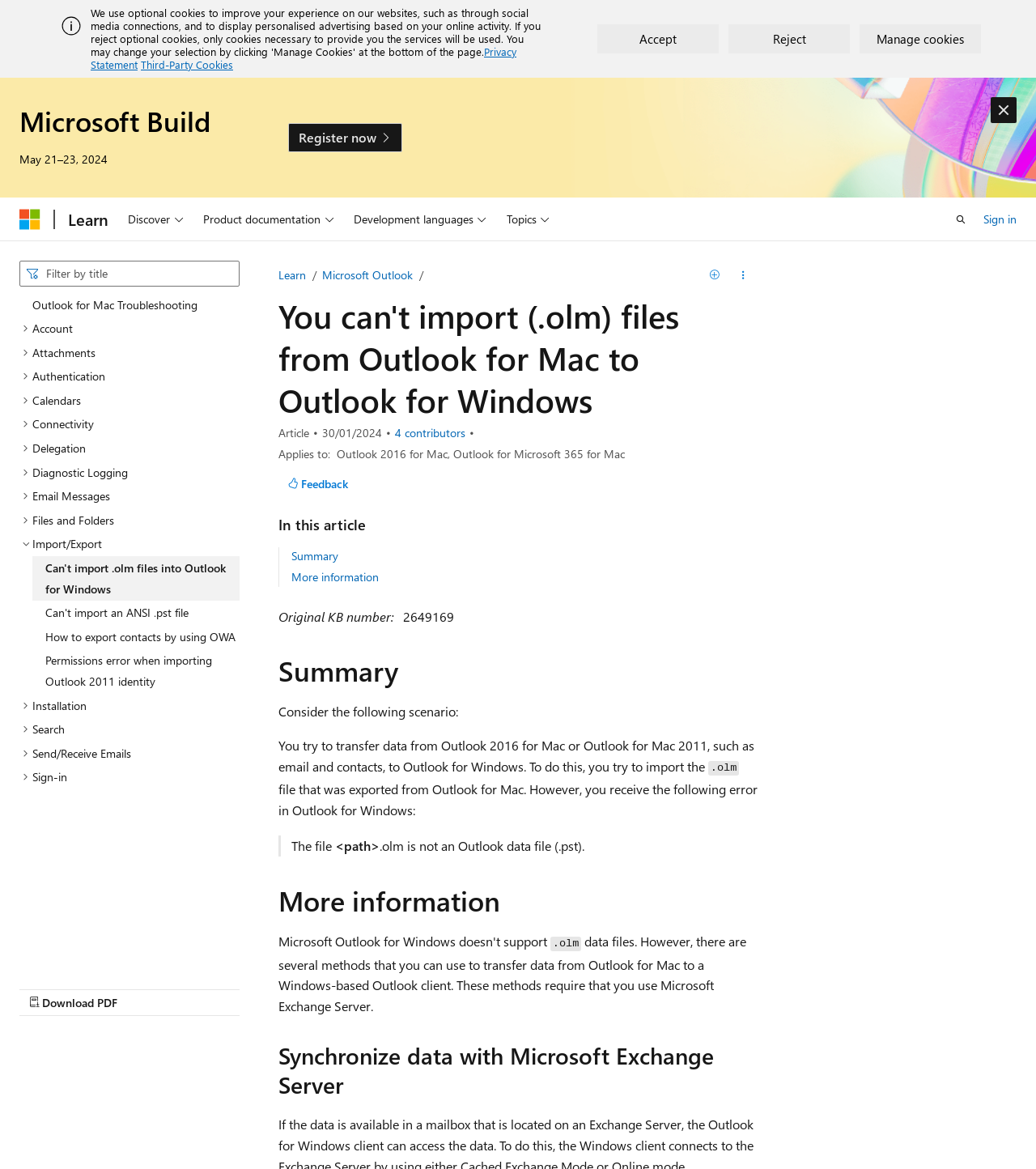Describe in detail what you see on the webpage.

This webpage is about migrating data from Outlook for Mac to Outlook for Windows using Microsoft Exchange Server. At the top, there is an alert with an image and links to "Privacy Statement" and "Third-Party Cookies" on the right side. Below the alert, there are buttons to "Accept", "Reject", and "Manage cookies". 

On the left side, there is a navigation menu with a search bar and a tree view containing various topics related to Outlook, such as "Outlook for Mac Troubleshooting", "Account", "Attachments", and more. 

In the main content area, there is a heading "You can't import (.olm) files from Outlook for Mac to Outlook for Windows" followed by an article with a review date and a list of contributors. The article explains a scenario where users try to transfer data from Outlook for Mac to Outlook for Windows but receive an error. 

The article is divided into sections, including "Summary" and "More information", which are linked in the "In this article" navigation menu. There is also a "Feedback" button and a section with original KB number information. 

At the bottom, there is a blockquote with an error message and a description list with information about what the article applies to, including Outlook 2016 for Mac and Outlook for Microsoft 365 for Mac.